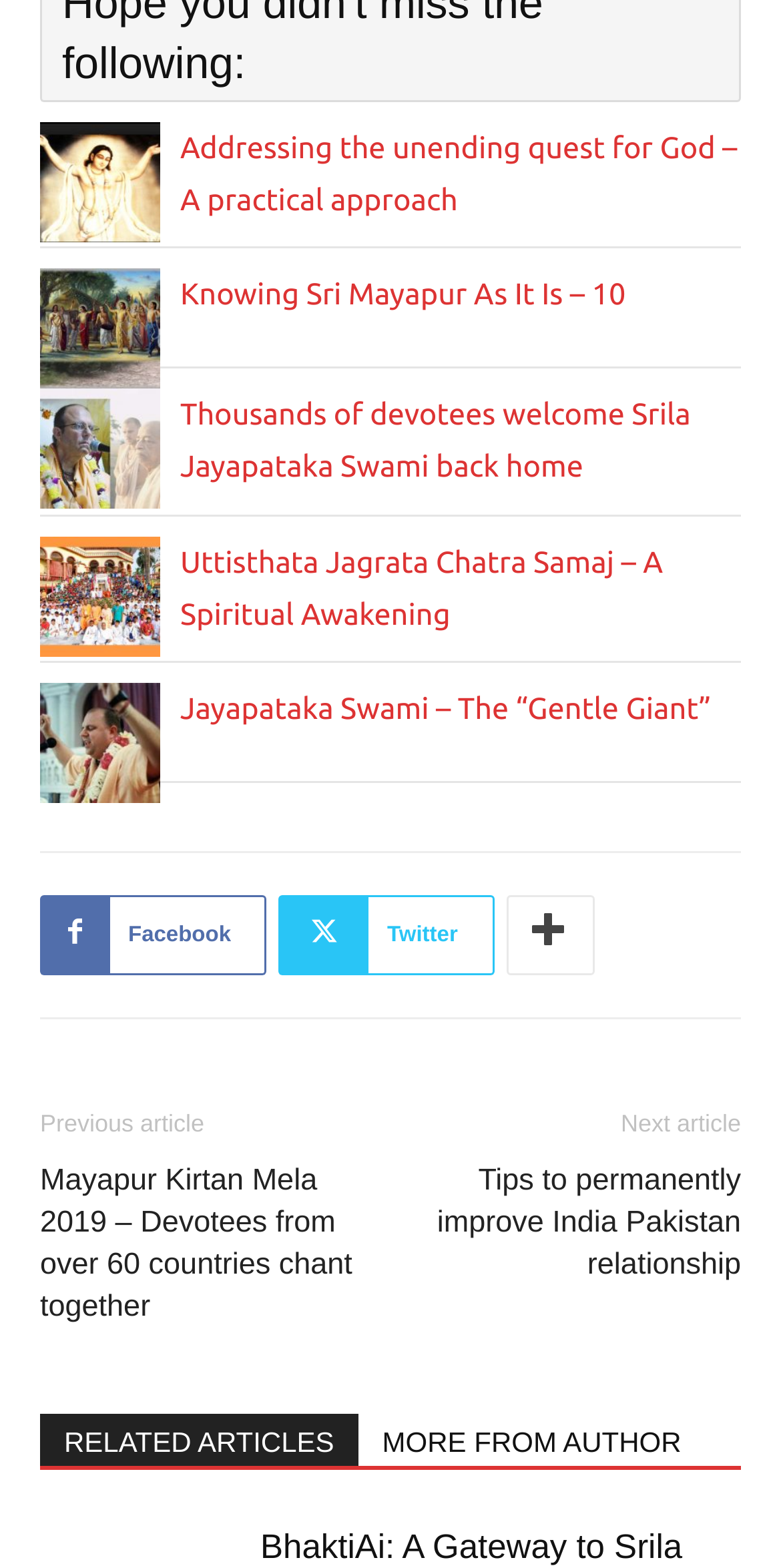Provide a one-word or one-phrase answer to the question:
How many articles are displayed on the webpage?

6